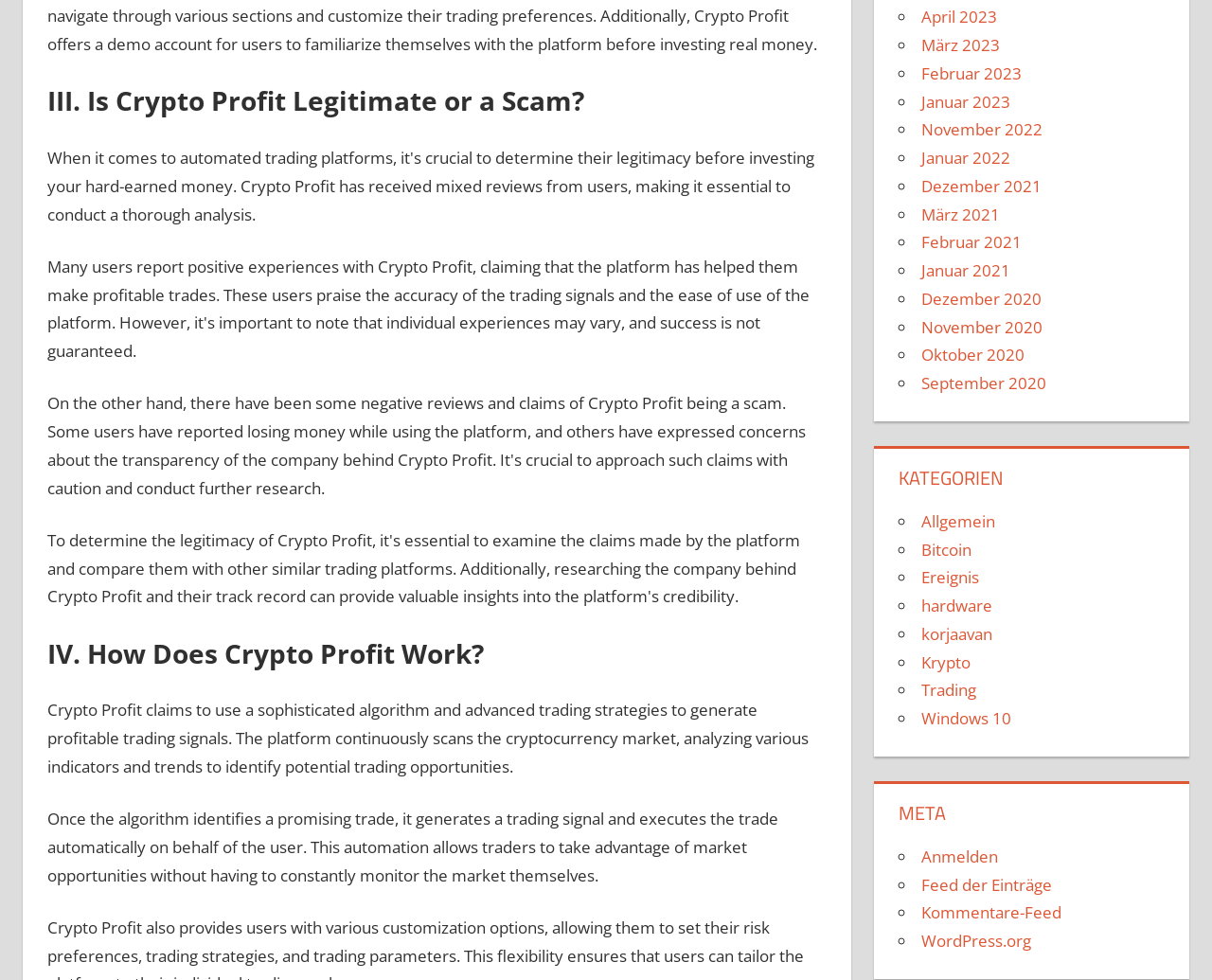Find the bounding box coordinates for the area that should be clicked to accomplish the instruction: "Explore 'WordPress.org'".

[0.76, 0.949, 0.851, 0.971]